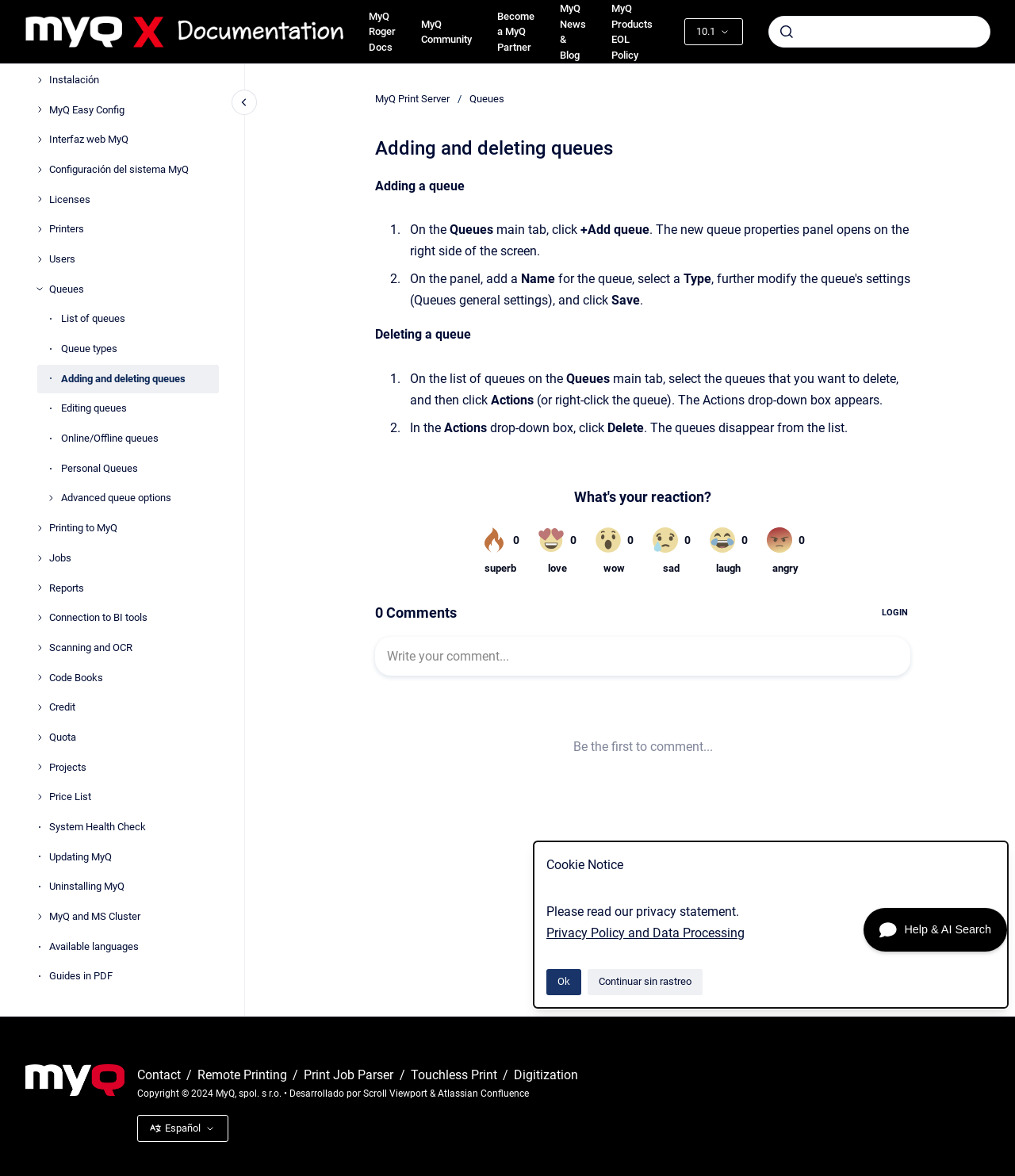Please identify and generate the text content of the webpage's main heading.

Adding and deleting queues